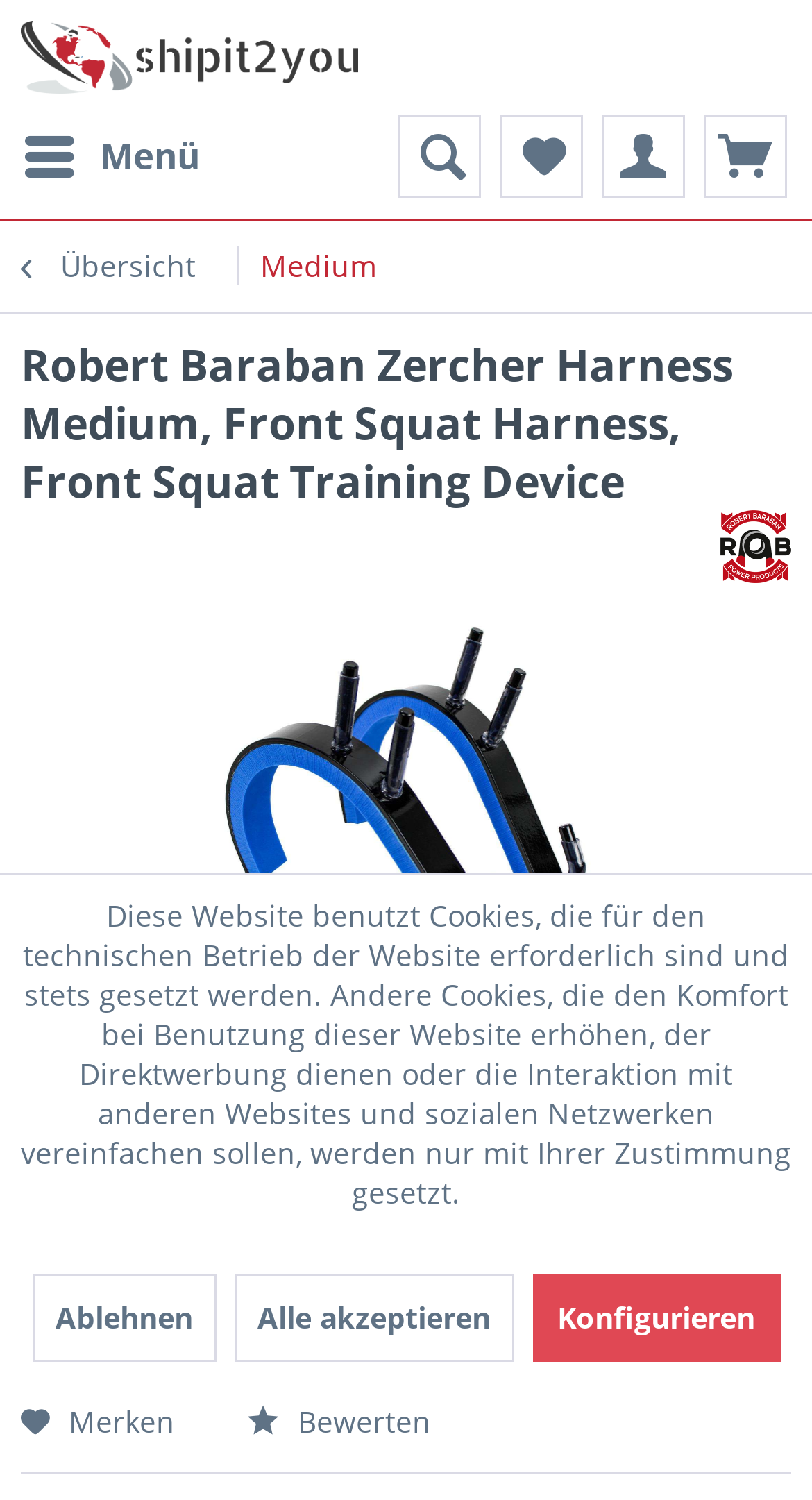Locate the bounding box coordinates of the clickable part needed for the task: "add to cart".

[0.377, 0.857, 0.974, 0.915]